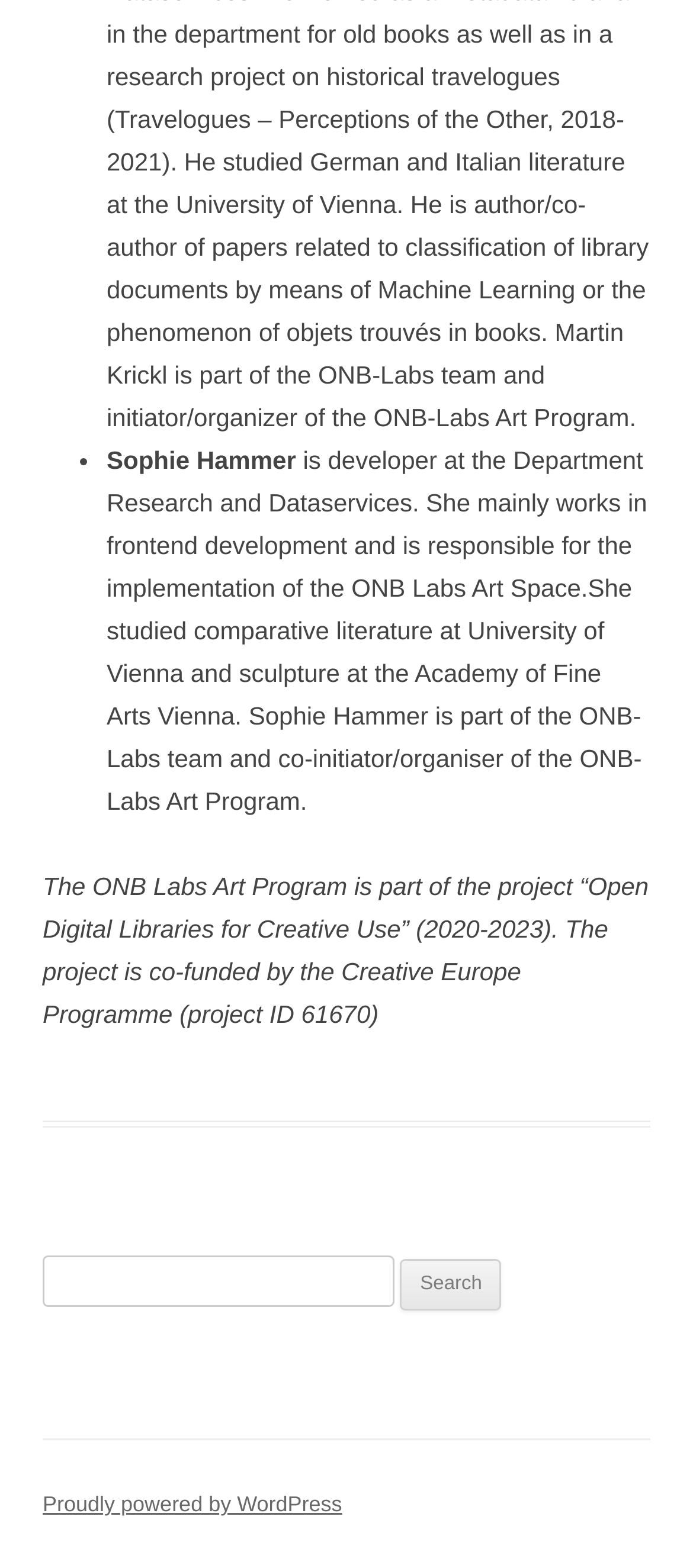Give a succinct answer to this question in a single word or phrase: 
What is the purpose of the textbox?

Search for: